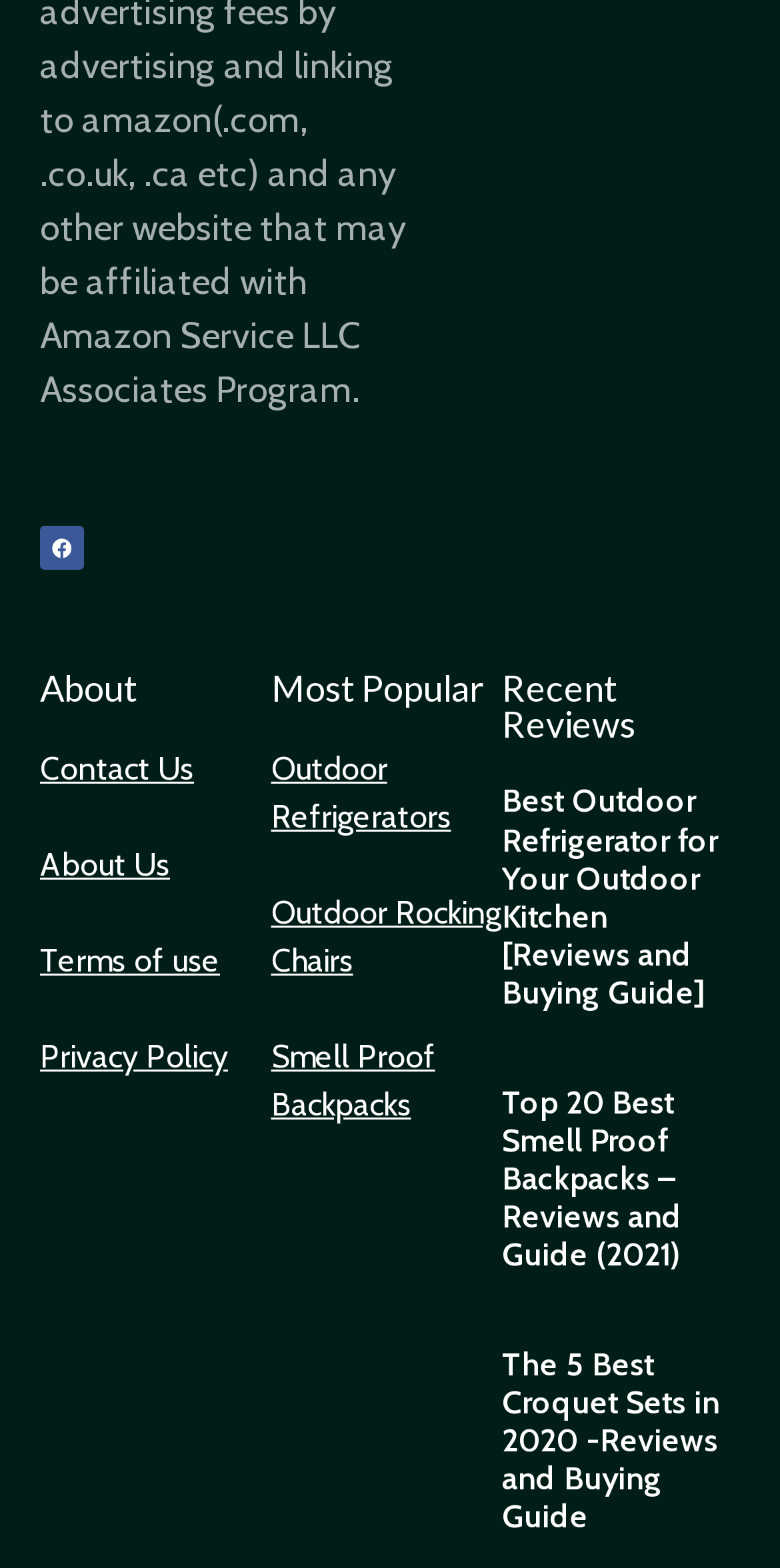Return the bounding box coordinates of the UI element that corresponds to this description: "Facebook-f". The coordinates must be given as four float numbers in the range of 0 and 1, [left, top, right, bottom].

[0.051, 0.336, 0.108, 0.364]